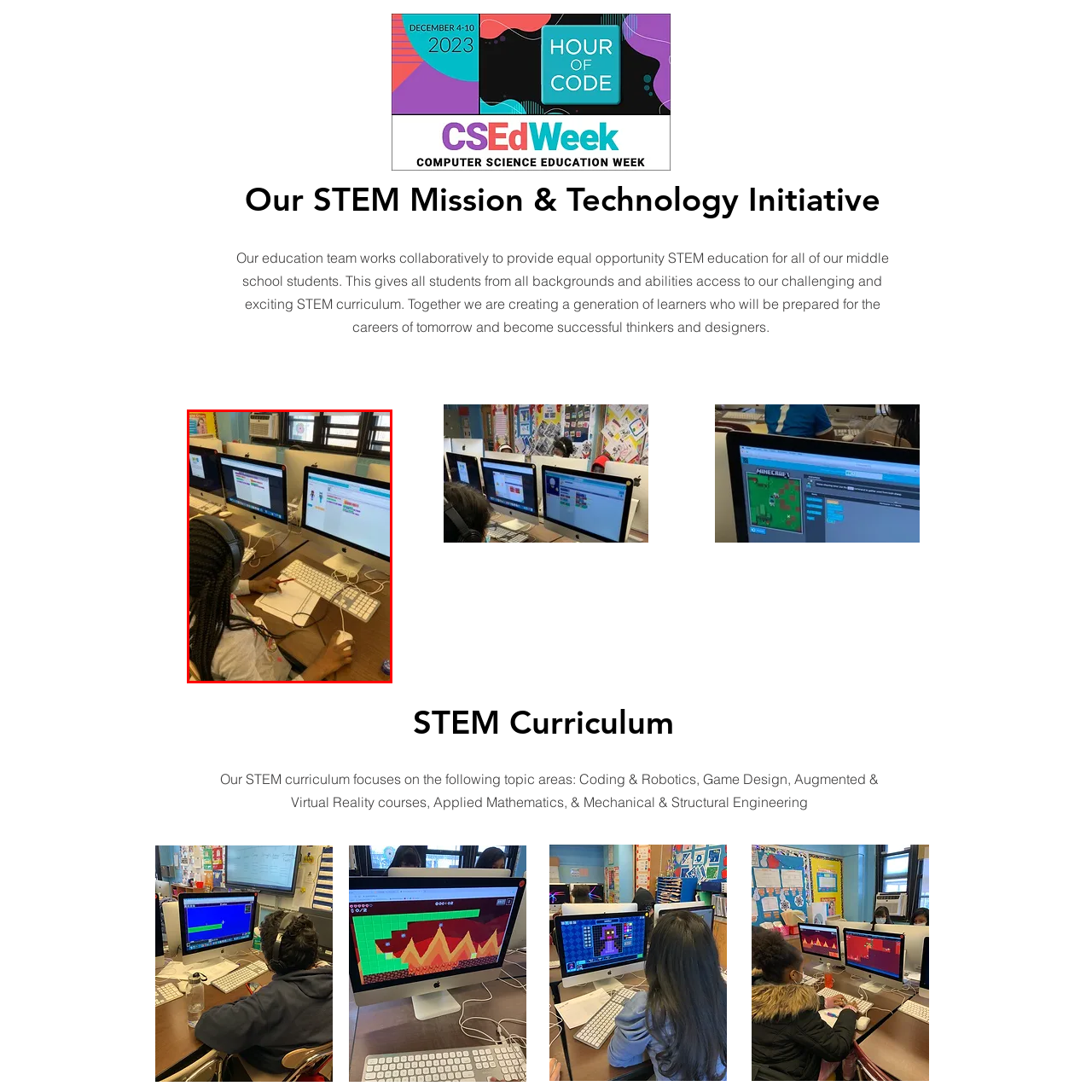Generate a comprehensive caption for the picture highlighted by the red outline.

In a vibrant classroom setting, a student is engaged in an interactive coding lesson, showcasing a hands-on approach to STEM education. Wearing headphones and focused intently on her computer screen, she operates a mouse with one hand while holding a pencil in the other, ready to jot down notes or problems to solve. The computer displays a colorful programming interface, likely involving block-based coding, which is a popular educational method for teaching programming concepts to children. 

Surrounding her, several other computers are visible, each equipped with their own screens, fostering a collaborative educational environment. The bright room is illuminated by natural light filtering through the windows, highlighting the importance of providing equal opportunity for all students to explore and excel in science, technology, engineering, and mathematics. This image embodies the spirit of innovation and creativity that defines modern education, particularly in the context of Computer Science Education Week, promoting a generation of learners equipped with critical thinking and problem-solving skills for the future.